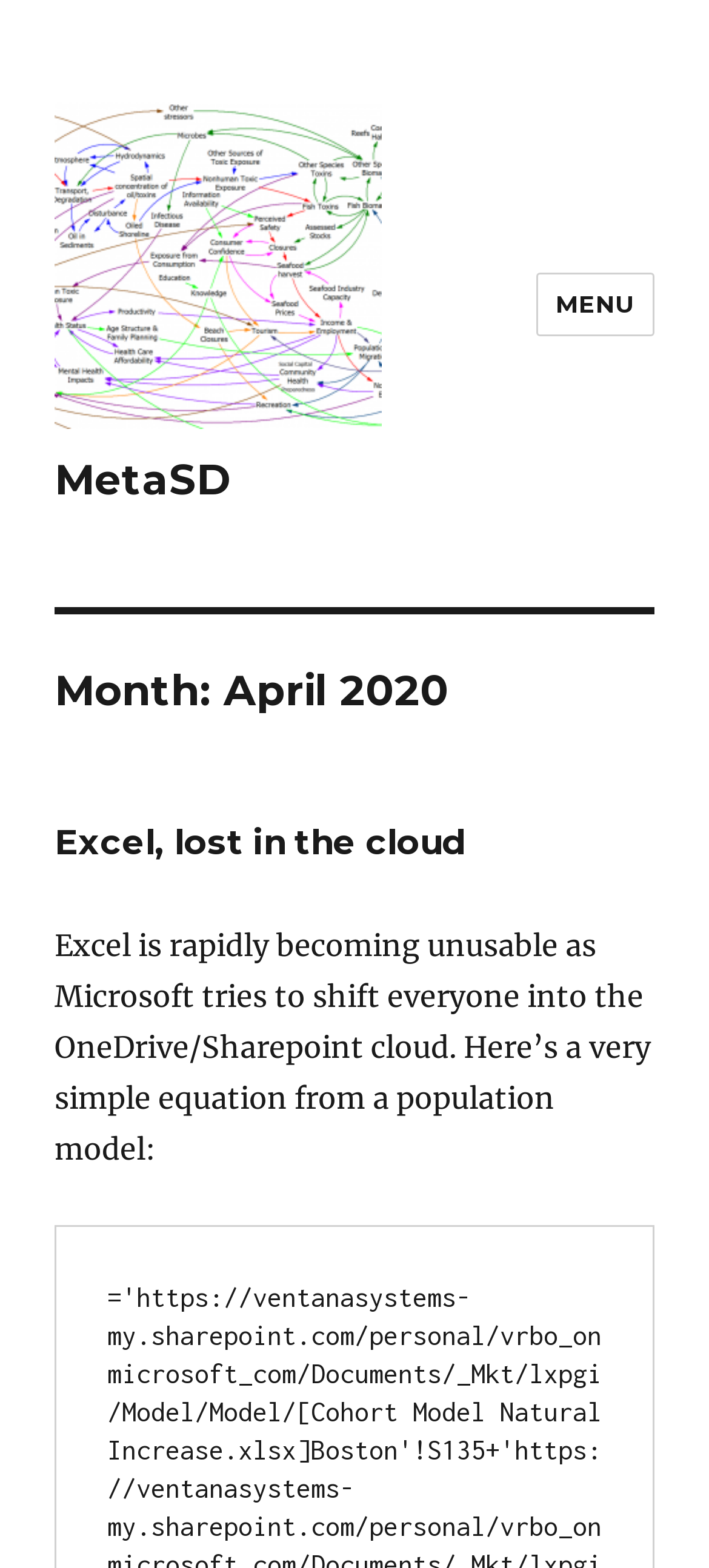What is the equation mentioned in the article?
Please look at the screenshot and answer in one word or a short phrase.

A population model equation